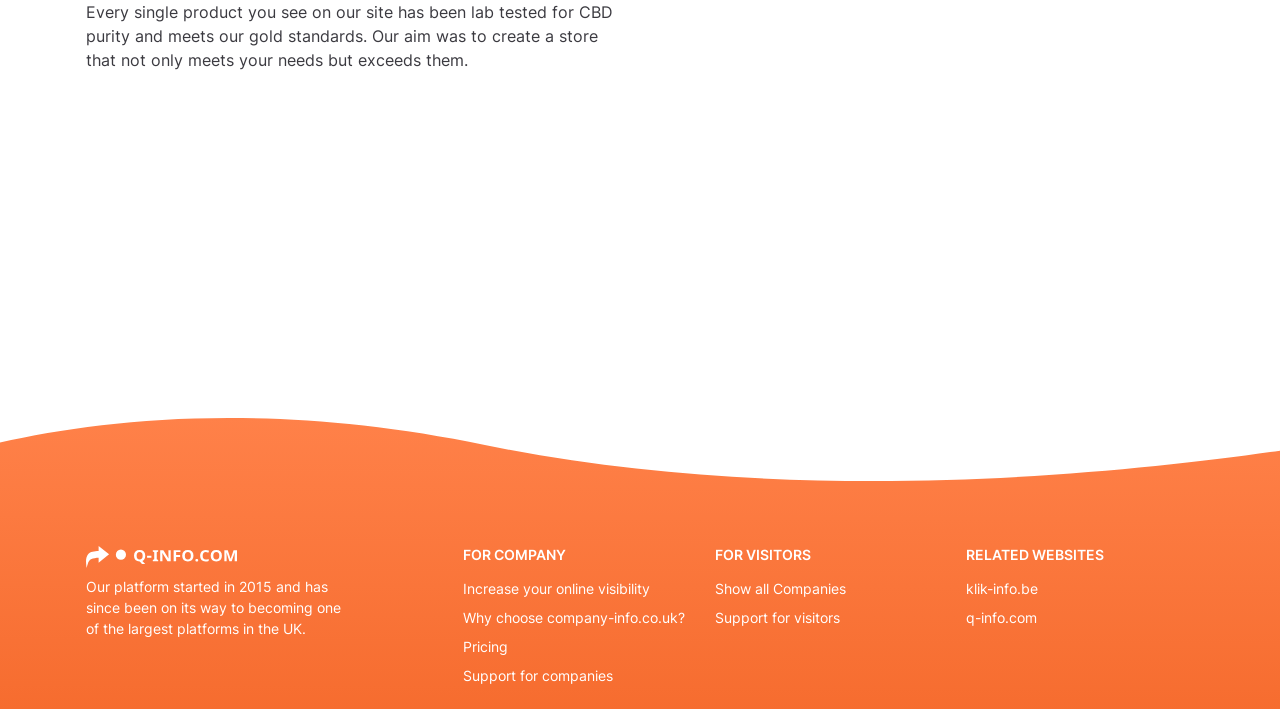Determine the bounding box coordinates of the UI element described below. Use the format (top-left x, top-left y, bottom-right x, bottom-right y) with floating point numbers between 0 and 1: q-info.com

[0.755, 0.851, 0.933, 0.892]